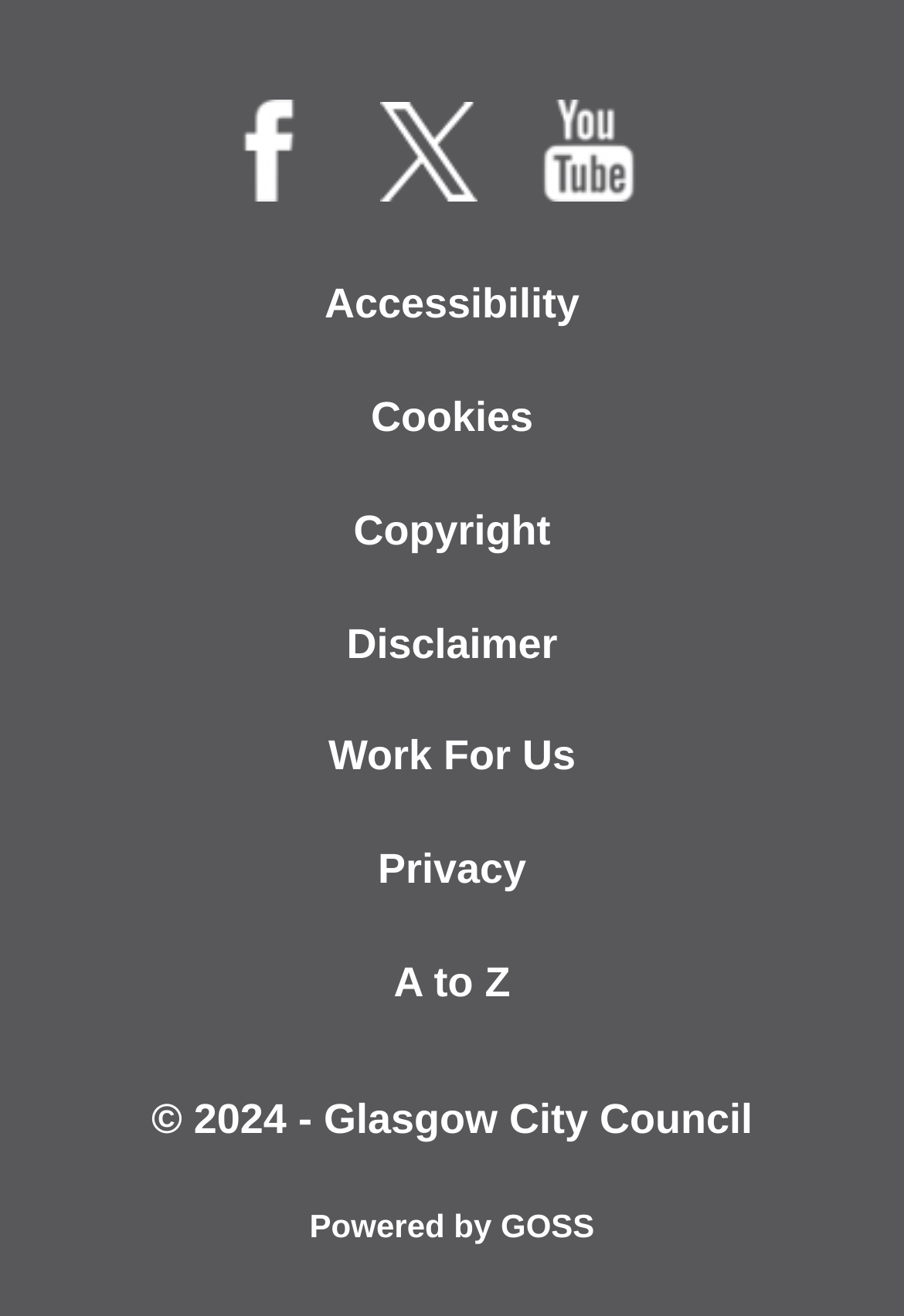Specify the bounding box coordinates (top-left x, top-left y, bottom-right x, bottom-right y) of the UI element in the screenshot that matches this description: title="YouTube"

[0.595, 0.075, 0.708, 0.153]